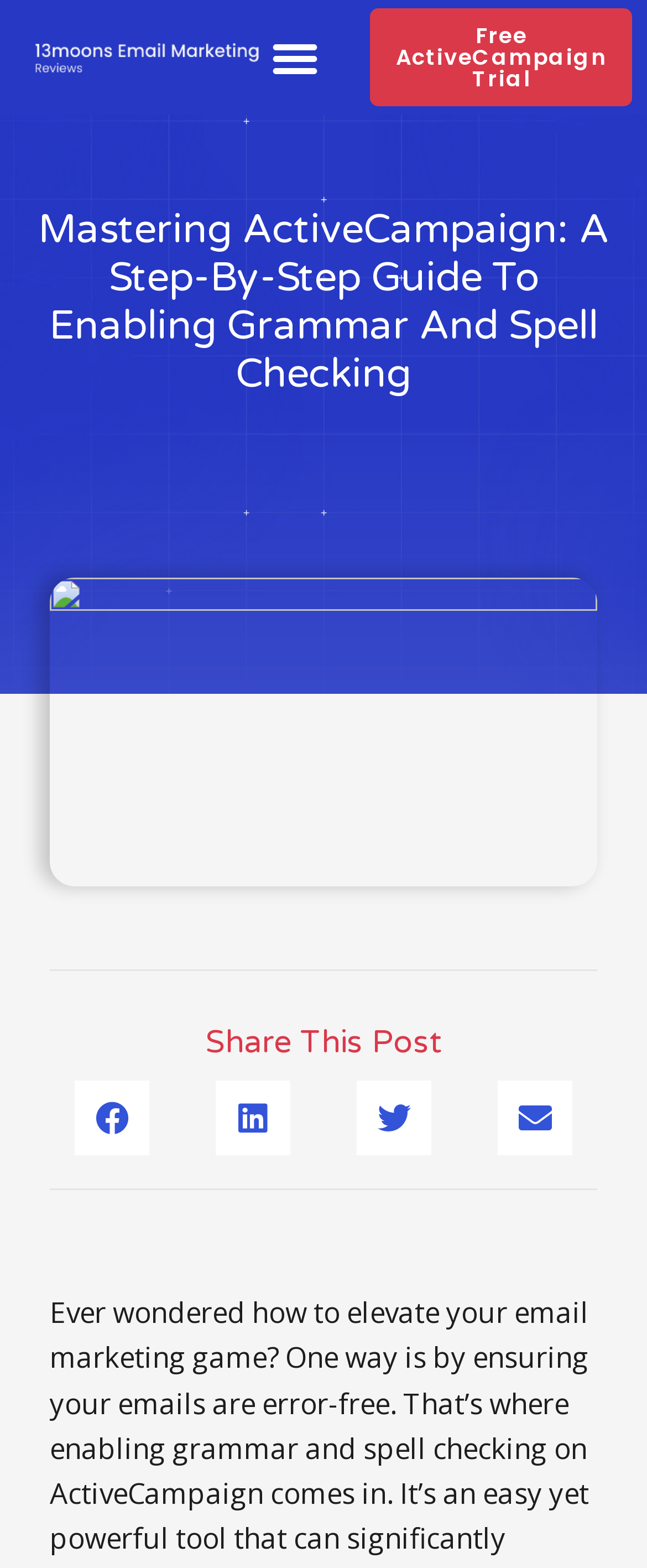Carefully observe the image and respond to the question with a detailed answer:
How many buttons are below the 'Share This Post' heading?

Below the 'Share This Post' heading, there are four buttons, namely 'Share on facebook', 'Share on linkedin', 'Share on twitter', and 'Share on email', allowing users to share the post on different platforms.